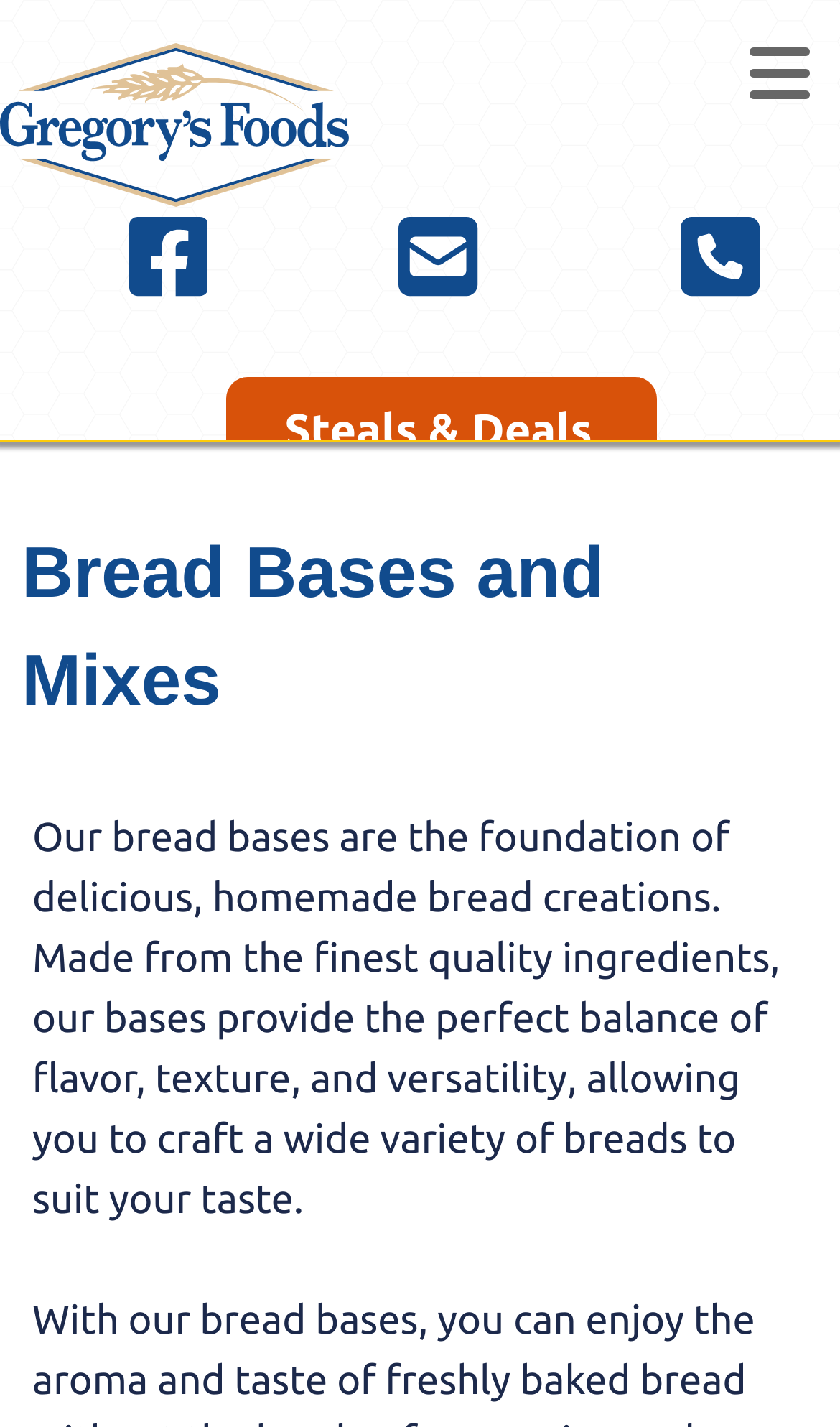Give a detailed account of the webpage, highlighting key information.

The webpage is about Gregory's Foods, a bakery supplier, and specifically focuses on their bread bases and mixes. At the top left corner, there is a logo and an image with the company name. Below the logo, there are social media links, including Facebook, and contact information, such as email and phone number, all aligned horizontally.

On the right side of the top section, there is a "Steals & Deals" link, which is duplicated below it. Next to it, there is a search bar with a "Search" button. 

The main content of the page is divided into two sections. The first section has a title "Bread Bases and Mixes" and a brief description of the product, stating that it provides a fast, economical, and tasty bake format that increases revenue. The text is positioned in the middle of the page, spanning about two-thirds of the width.

There is no image of the bread bases or mixes on the page. The overall layout is organized, with clear headings and concise text, making it easy to navigate and understand the content.